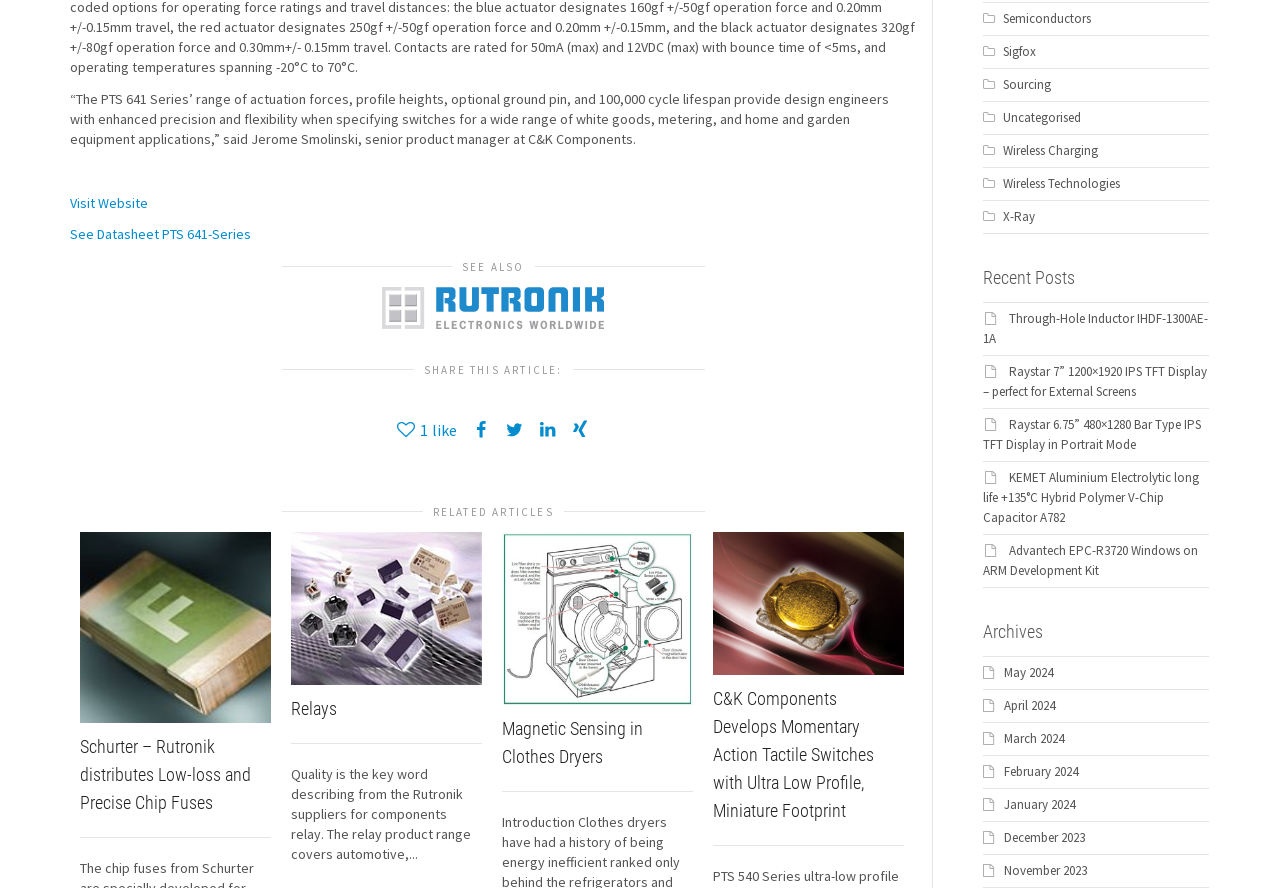Based on the element description Relays, identify the bounding box of the UI element in the given webpage screenshot. The coordinates should be in the format (top-left x, top-left y, bottom-right x, bottom-right y) and must be between 0 and 1.

[0.227, 0.786, 0.263, 0.81]